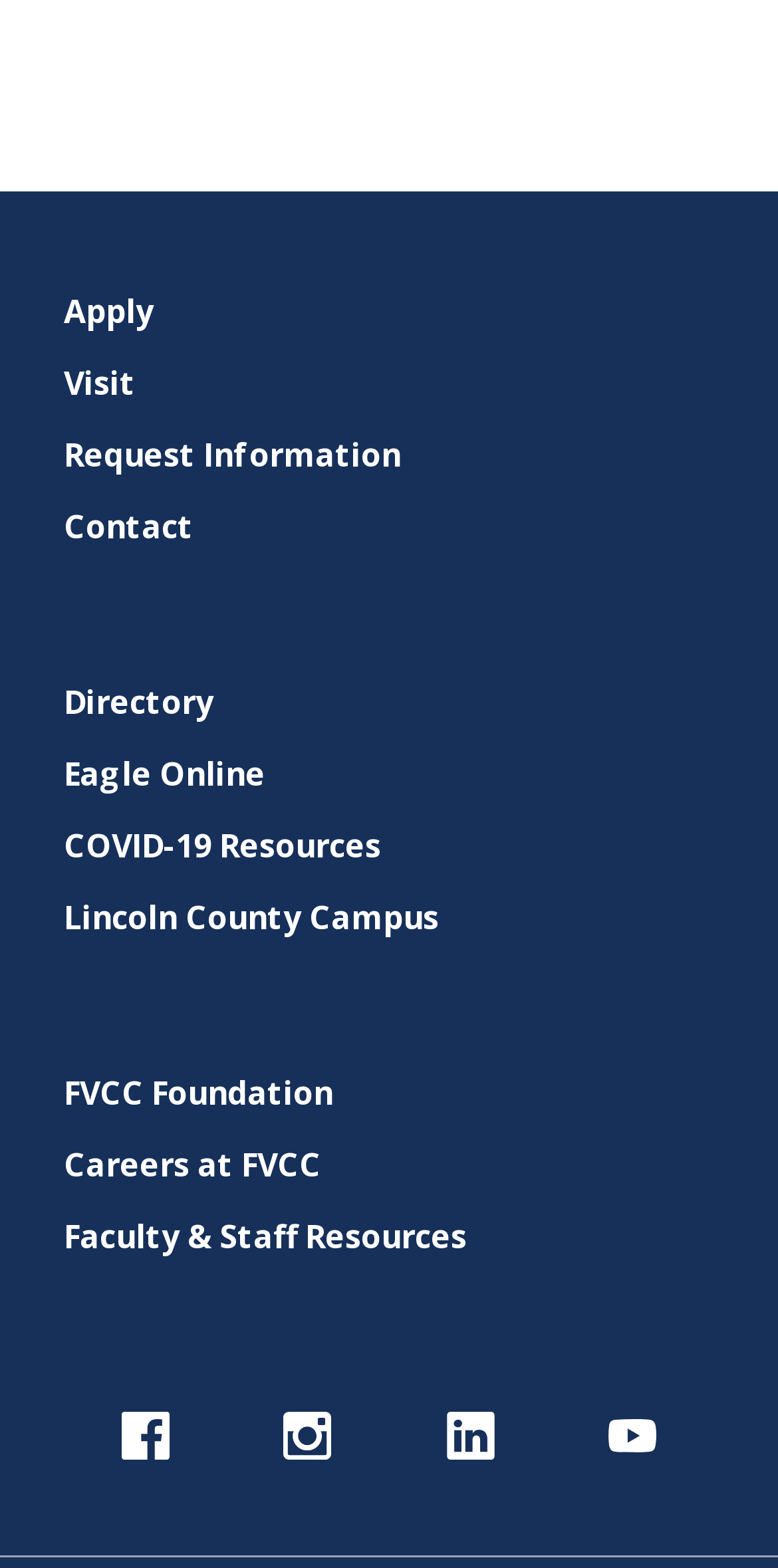What is the name of the foundation mentioned? From the image, respond with a single word or brief phrase.

FVCC Foundation